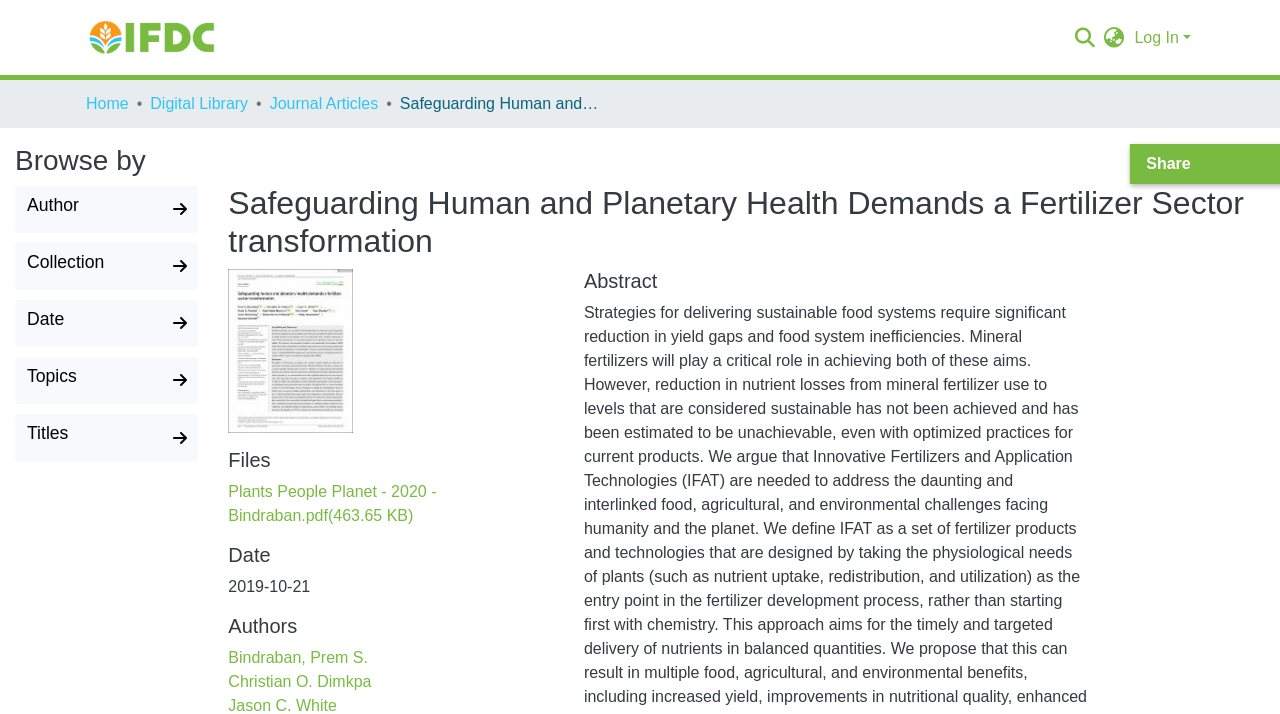Answer the question in a single word or phrase:
What are the available options to browse by?

Author, Collection, Date, Topics, Titles